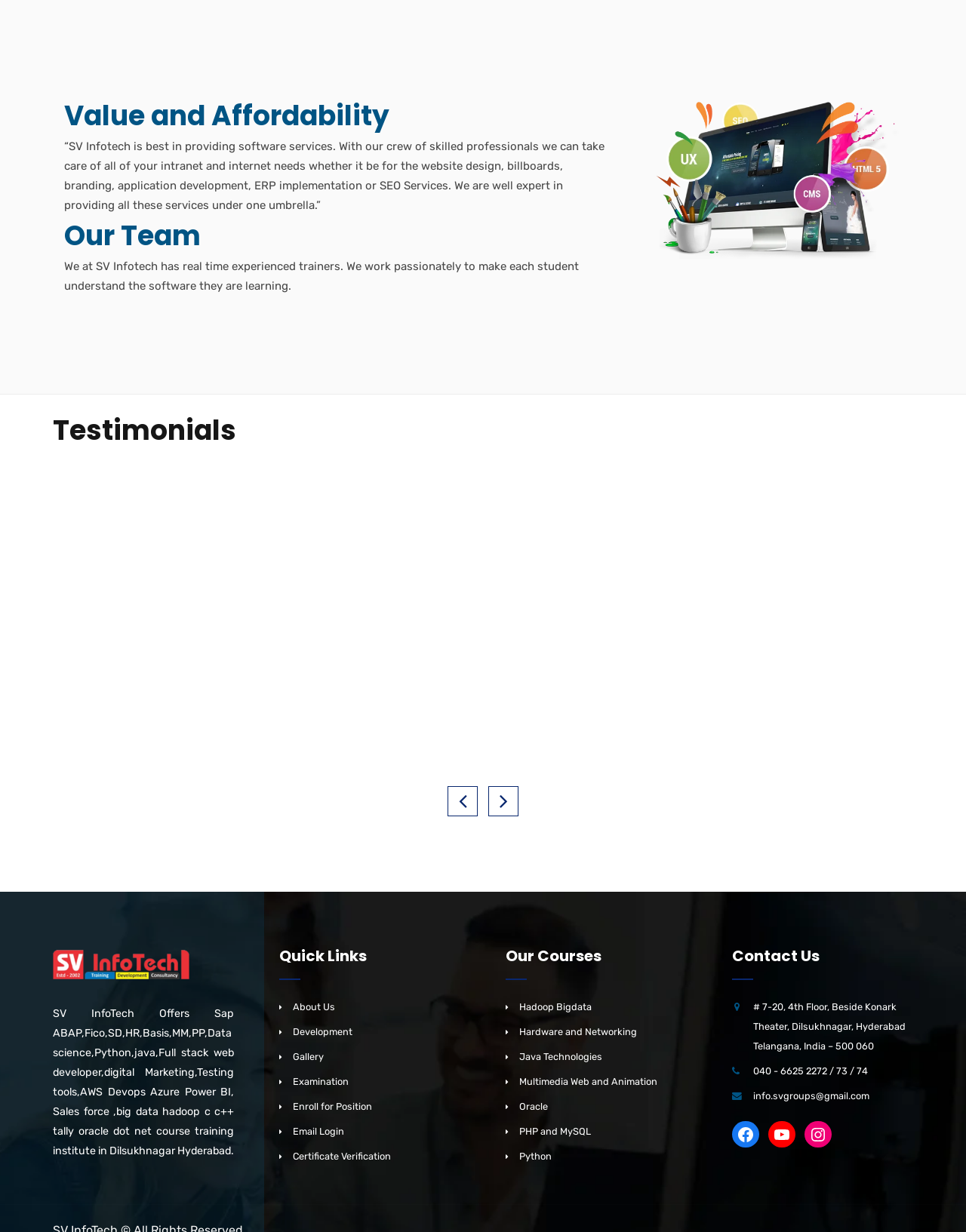Determine the bounding box for the described UI element: "Multimedia Web and Animation".

[0.538, 0.873, 0.68, 0.882]